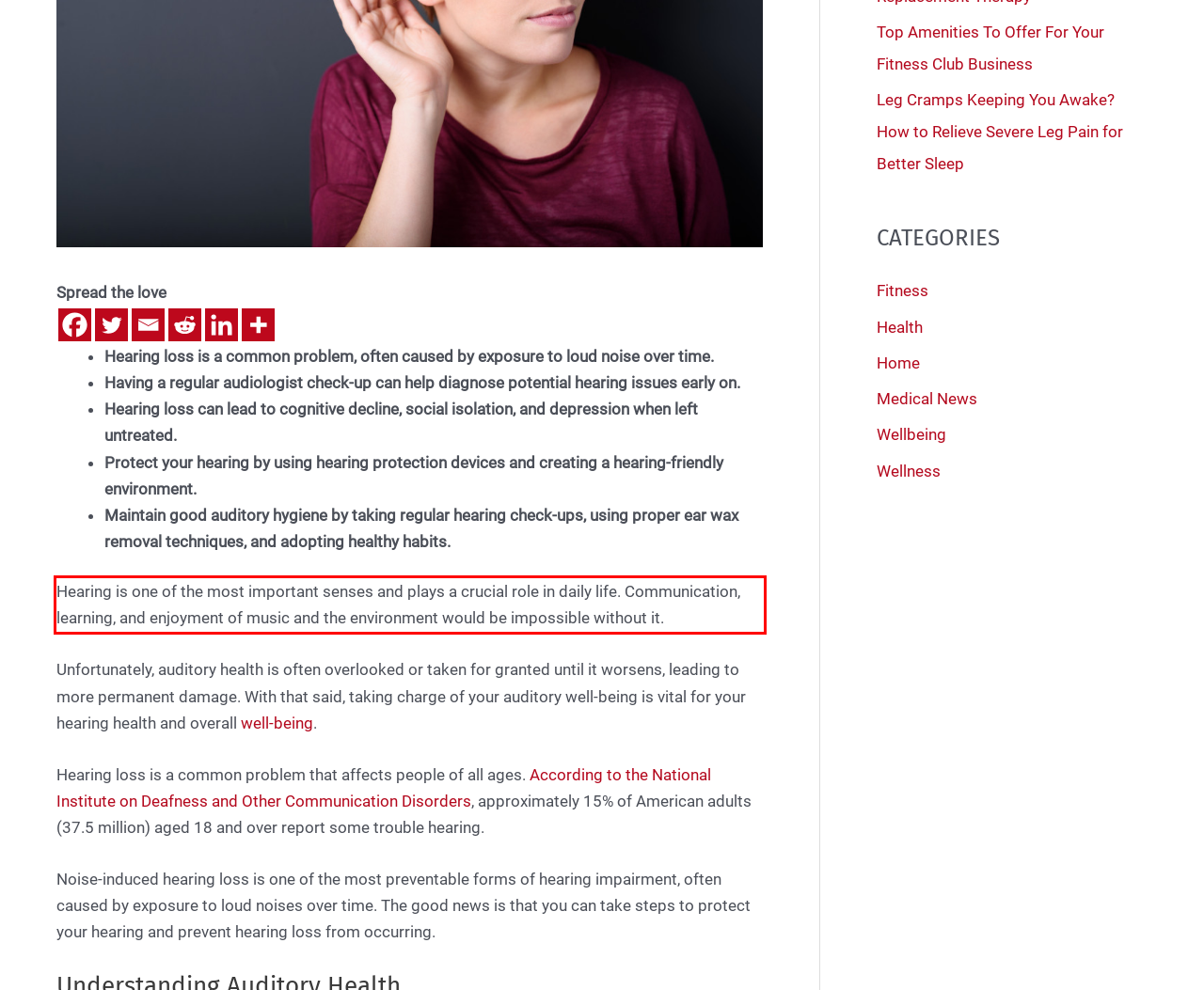Please identify and extract the text content from the UI element encased in a red bounding box on the provided webpage screenshot.

Hearing is one of the most important senses and plays a crucial role in daily life. Communication, learning, and enjoyment of music and the environment would be impossible without it.